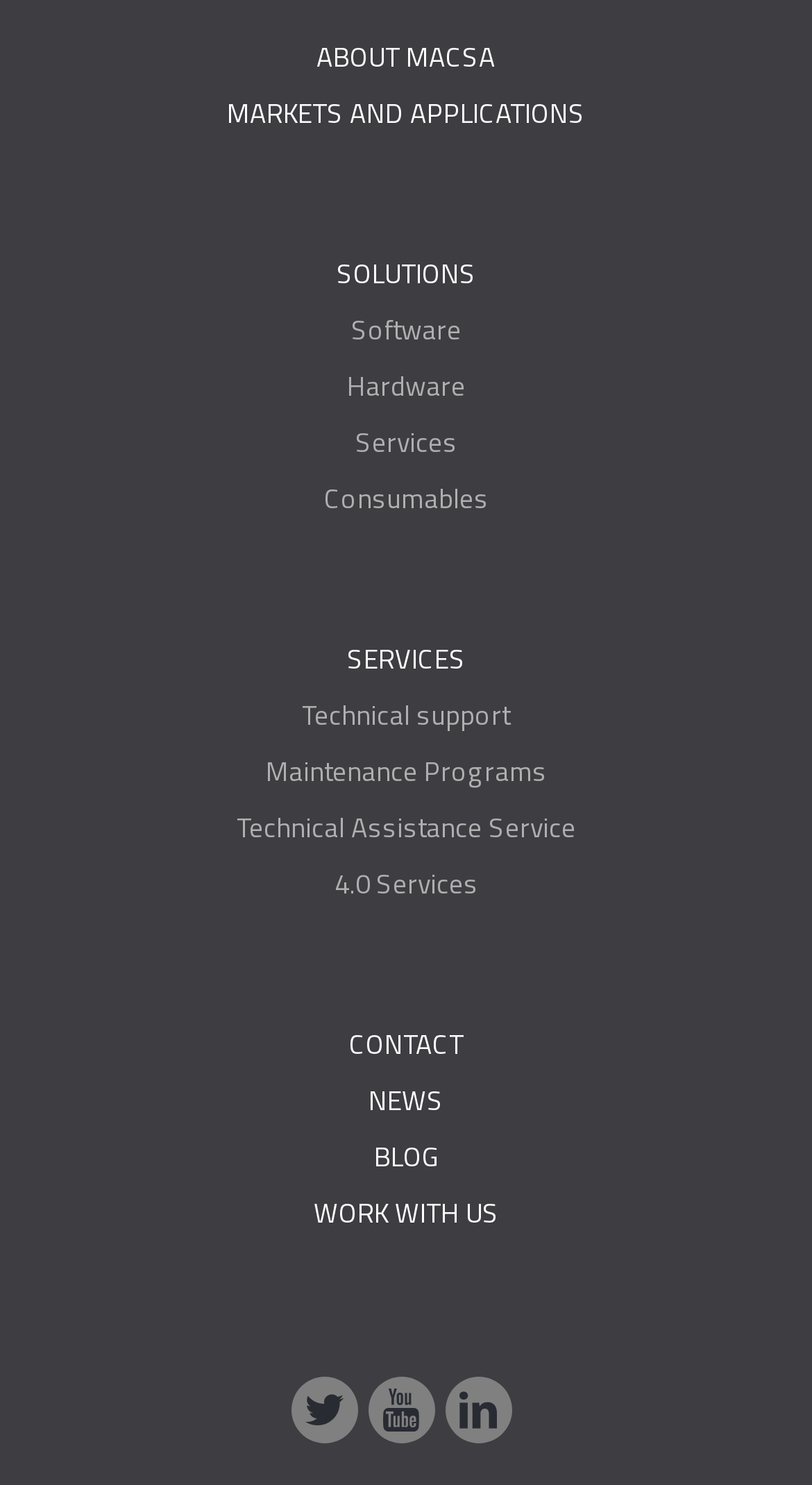How many links are there in the 'CONTACT' section?
Please provide a single word or phrase based on the screenshot.

1